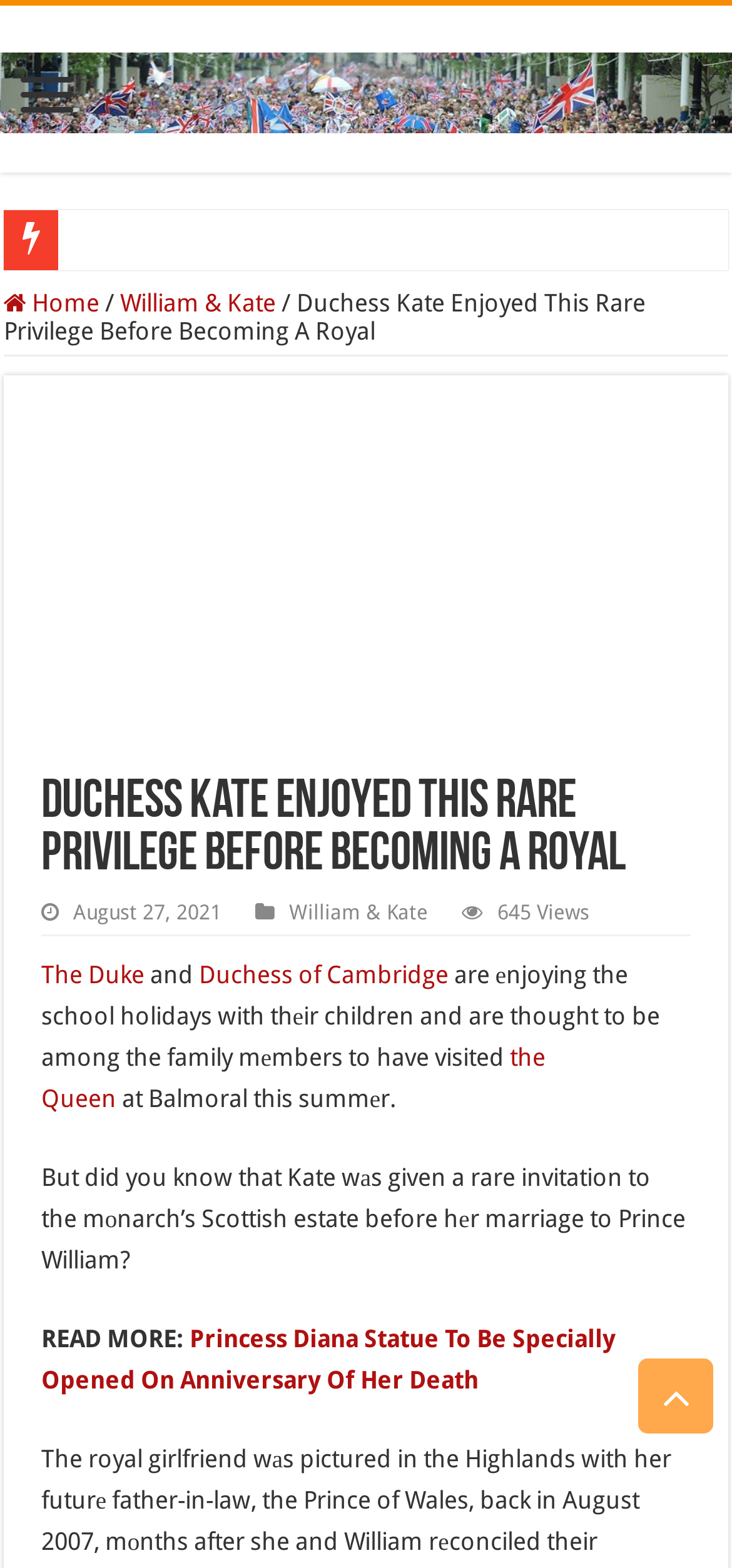What is the principal heading displayed on the webpage?

Duchess Kate Enjoyed This Rare Privilege Before Becoming A Royal